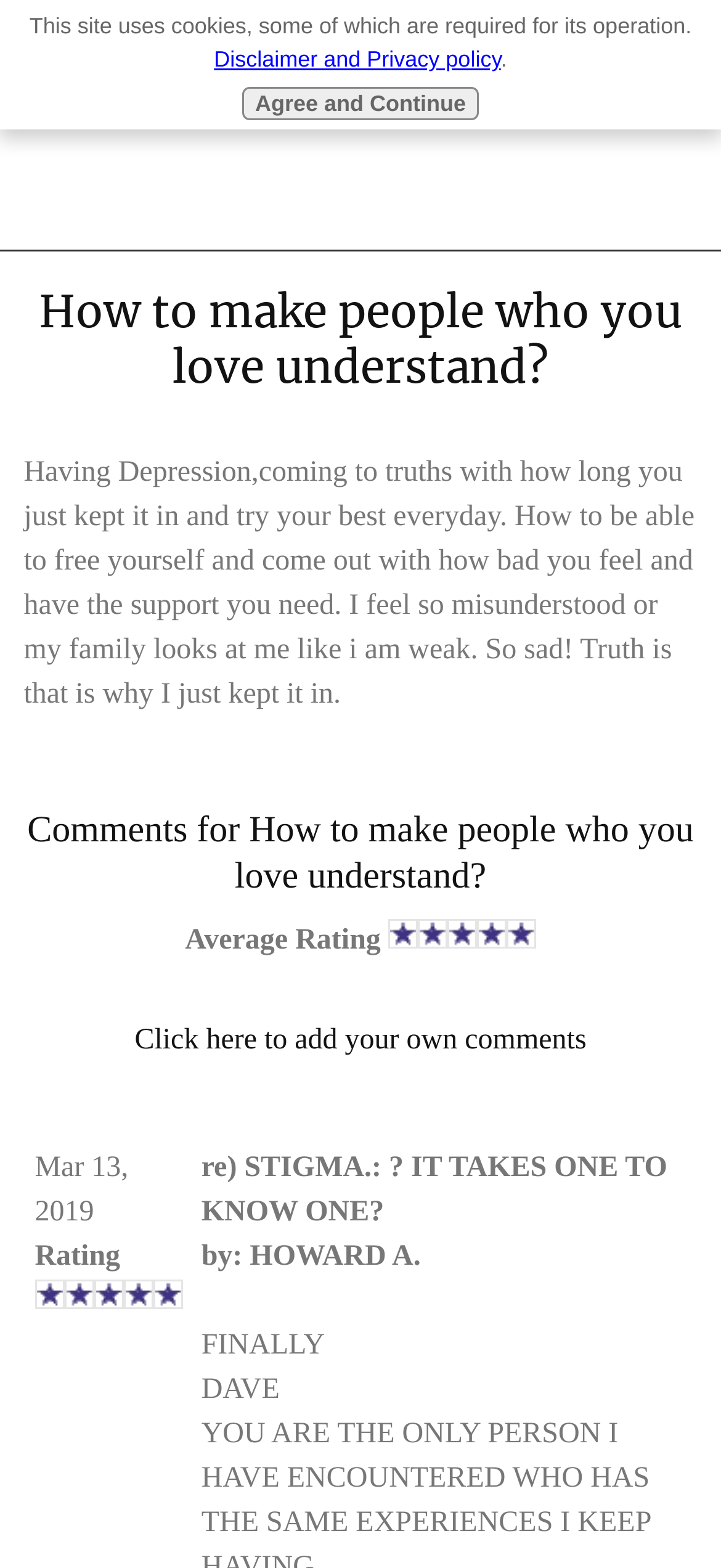Using the information shown in the image, answer the question with as much detail as possible: What is the topic of discussion on this webpage?

Based on the static text 'Having Depression,coming to truths with how long you just kept it in and try your best everyday. How to be able to free yourself and come out with how bad you feel and have the support you need.' and the heading 'How to make people who you love understand?', it is clear that the topic of discussion on this webpage is depression and how to deal with it.